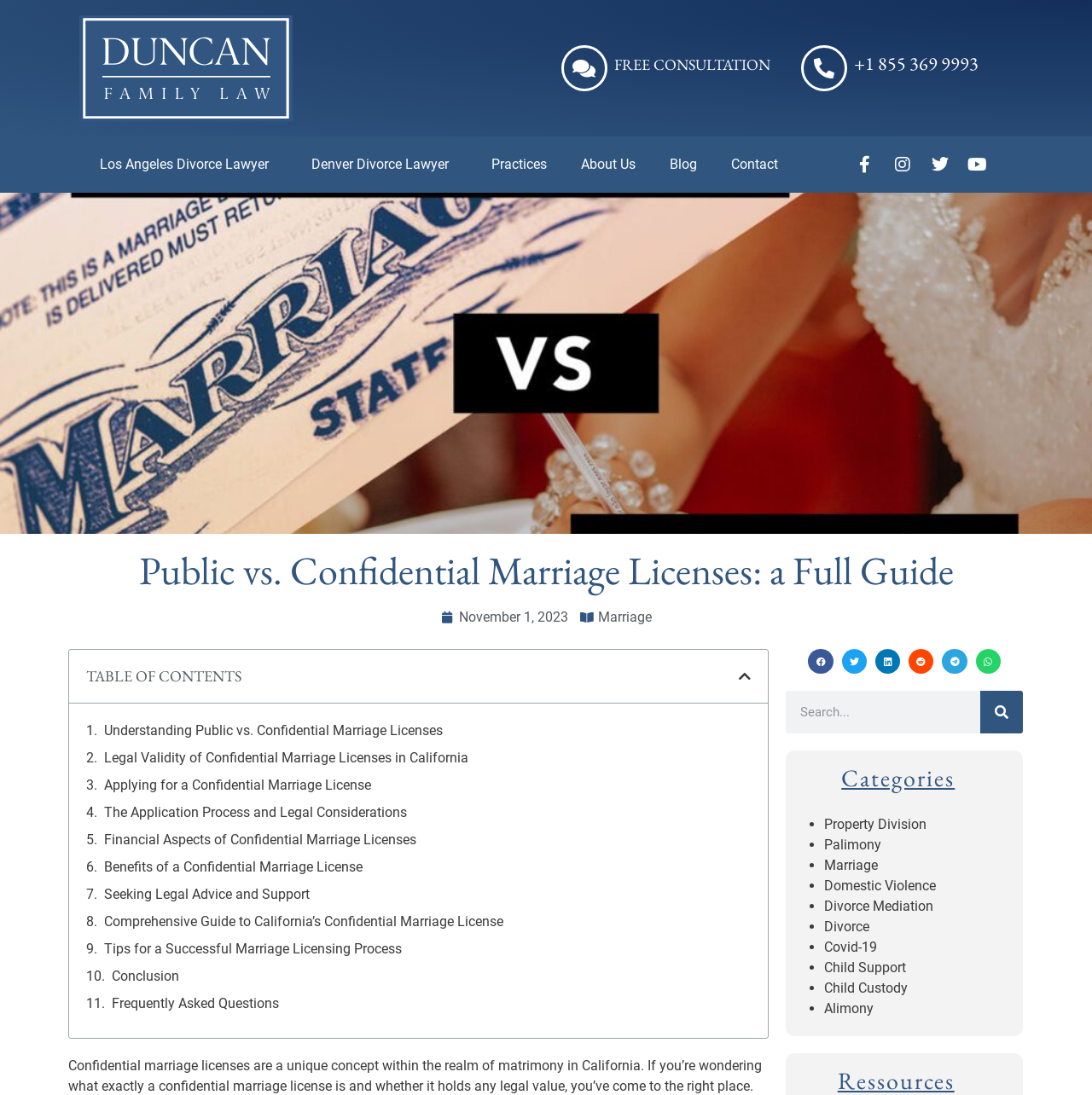How many social media platforms are available to share the article?
Please provide a detailed and comprehensive answer to the question.

I counted the number of social media platforms by looking at the buttons with the text 'Share on facebook', 'Share on twitter', 'Share on linkedin', 'Share on reddit', 'Share on telegram', and 'Share on whatsapp' which are located at the bottom of the webpage.